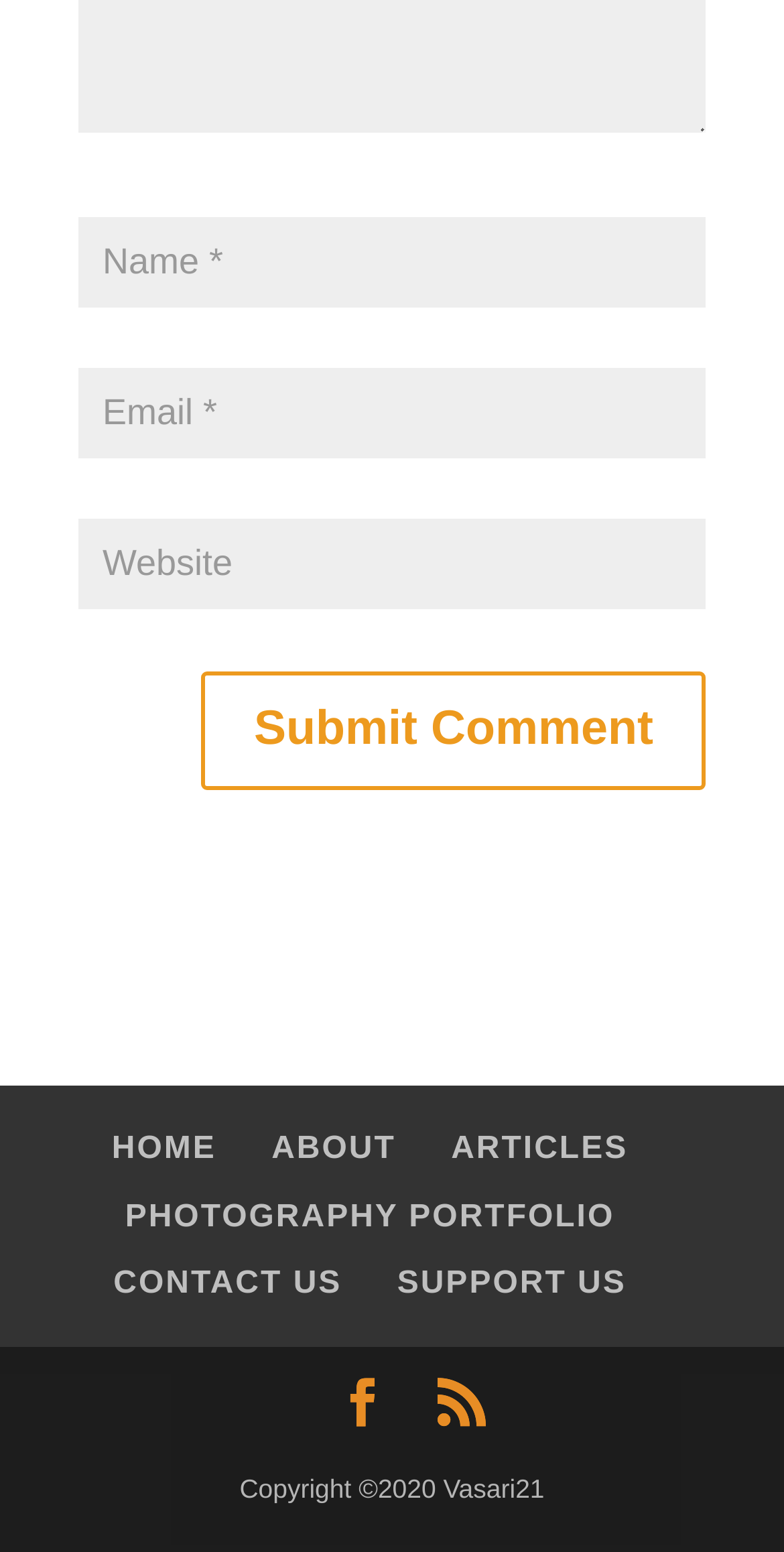Please identify the bounding box coordinates of the clickable area that will fulfill the following instruction: "Go to the home page". The coordinates should be in the format of four float numbers between 0 and 1, i.e., [left, top, right, bottom].

[0.143, 0.73, 0.276, 0.752]